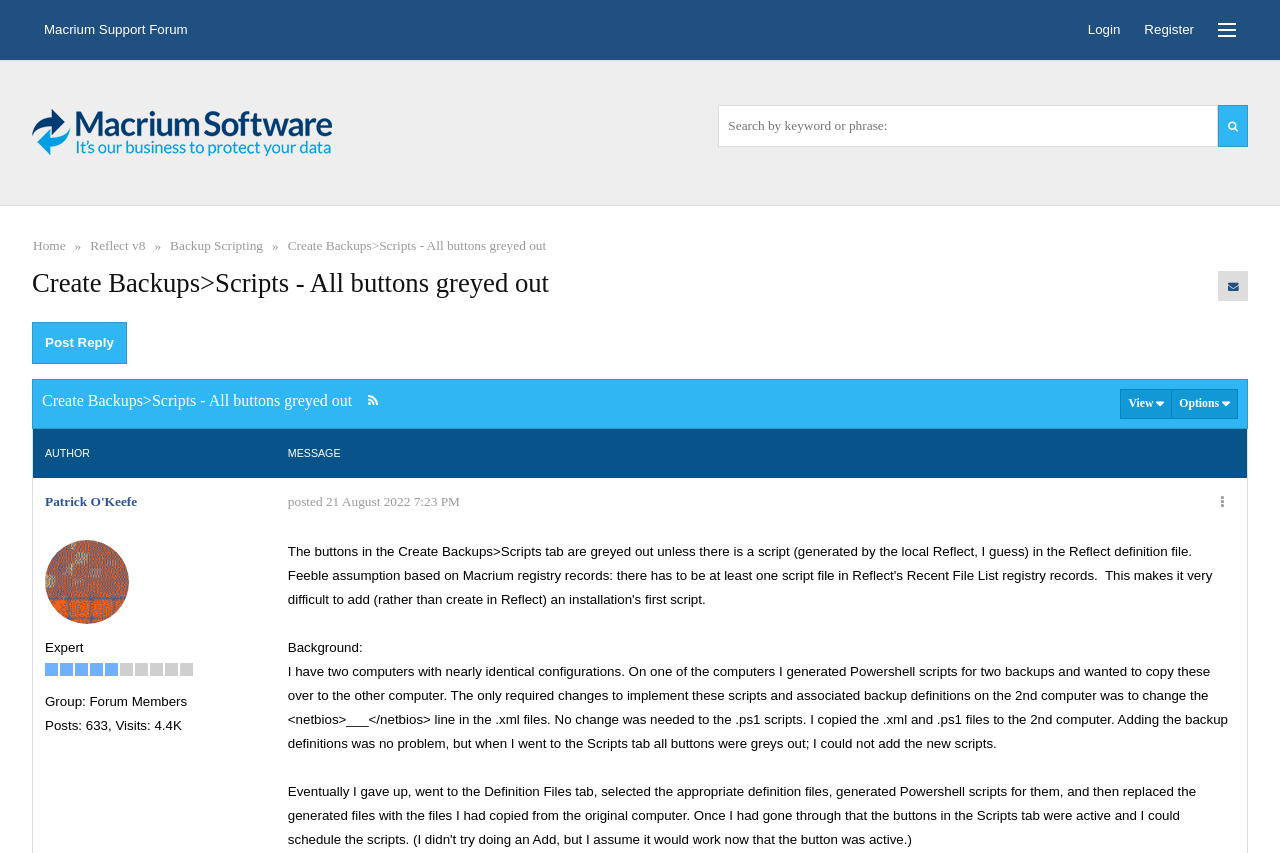Locate the bounding box coordinates of the area that needs to be clicked to fulfill the following instruction: "Go back to top". The coordinates should be in the format of four float numbers between 0 and 1, namely [left, top, right, bottom].

None